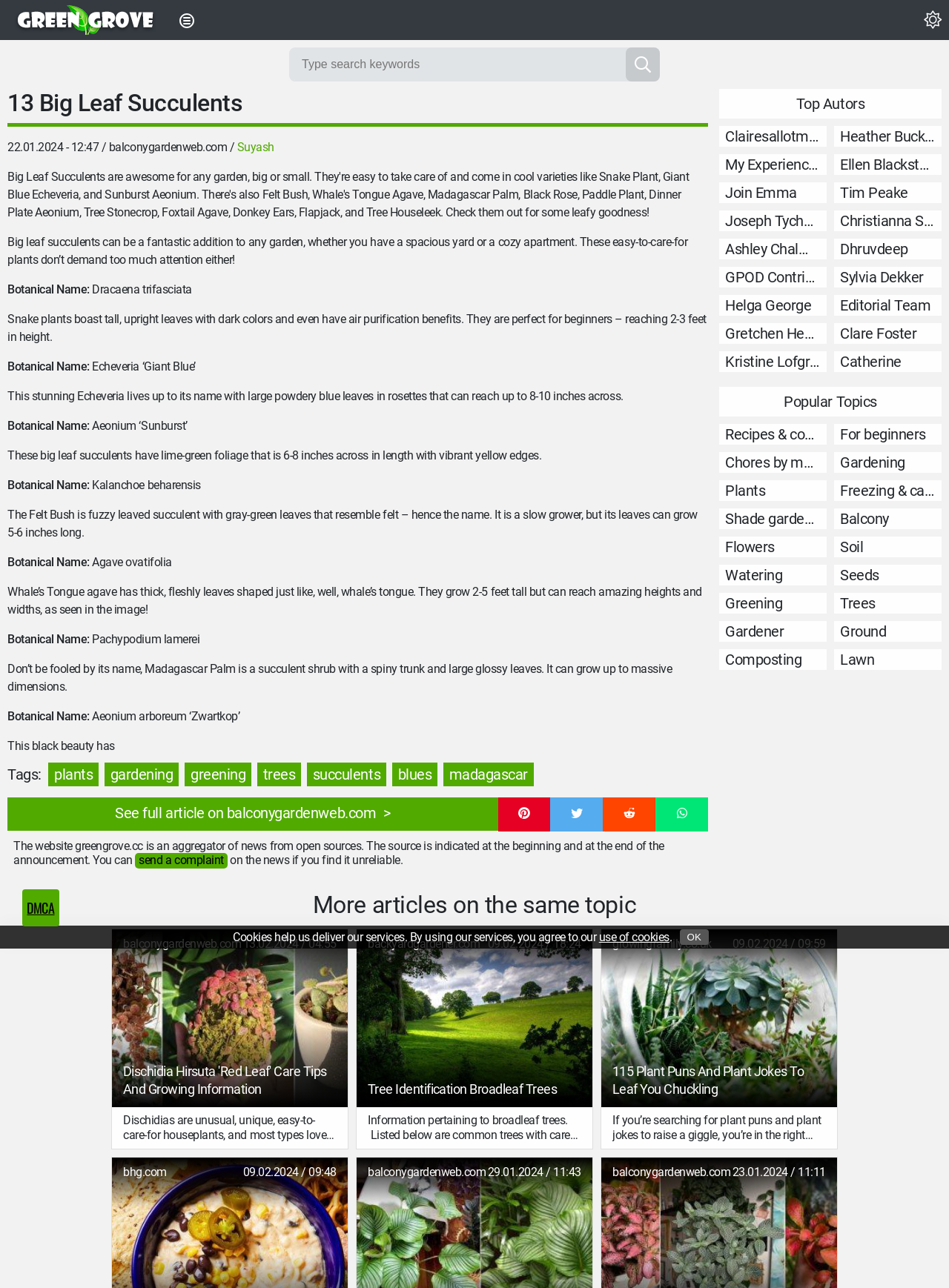Please determine the bounding box coordinates of the element's region to click in order to carry out the following instruction: "Visit the website of balconygardenweb.com". The coordinates should be four float numbers between 0 and 1, i.e., [left, top, right, bottom].

[0.115, 0.109, 0.239, 0.12]